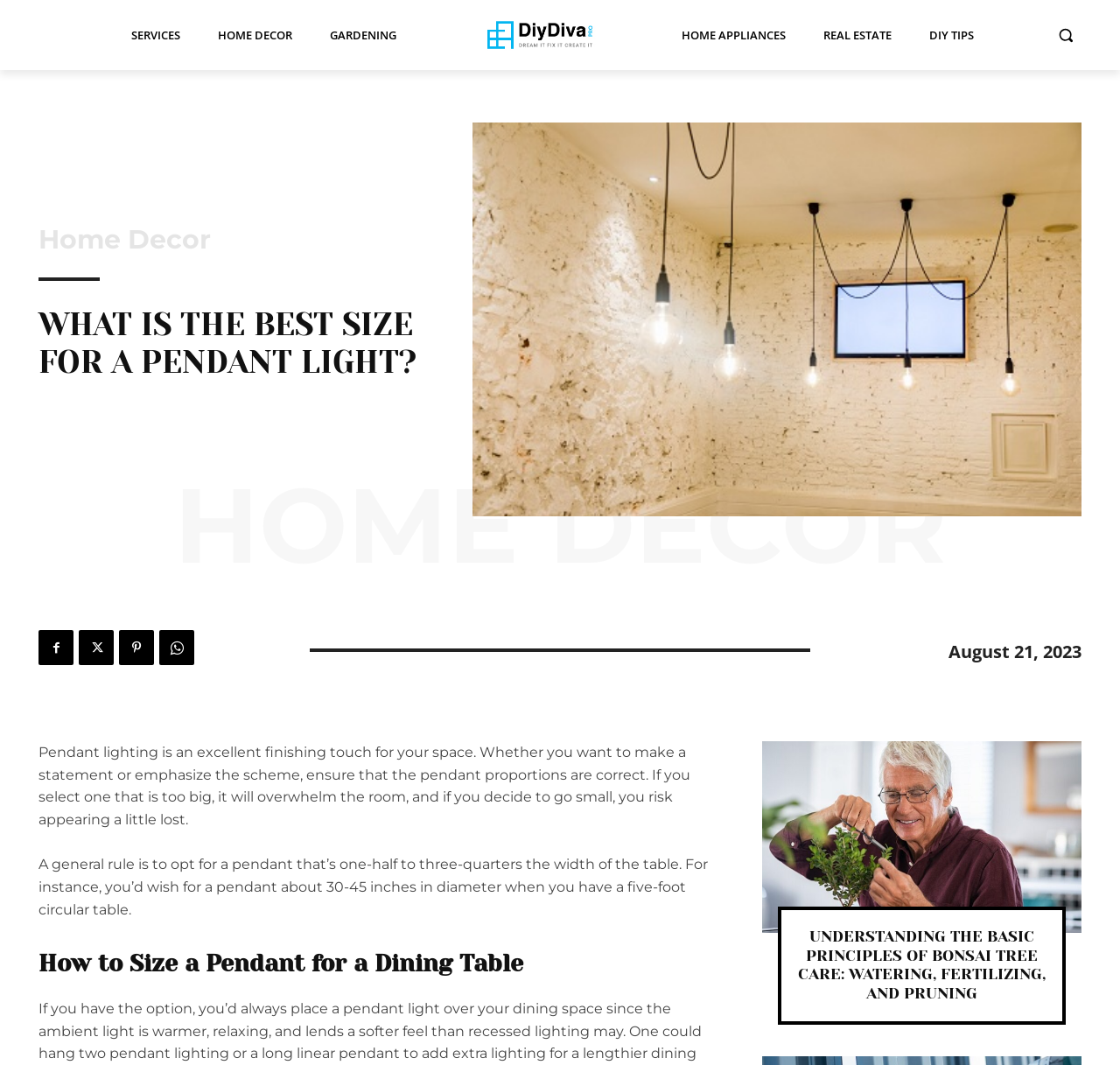Give a one-word or short phrase answer to this question: 
What happens if you select a pendant light that is too big?

It will overwhelm the room